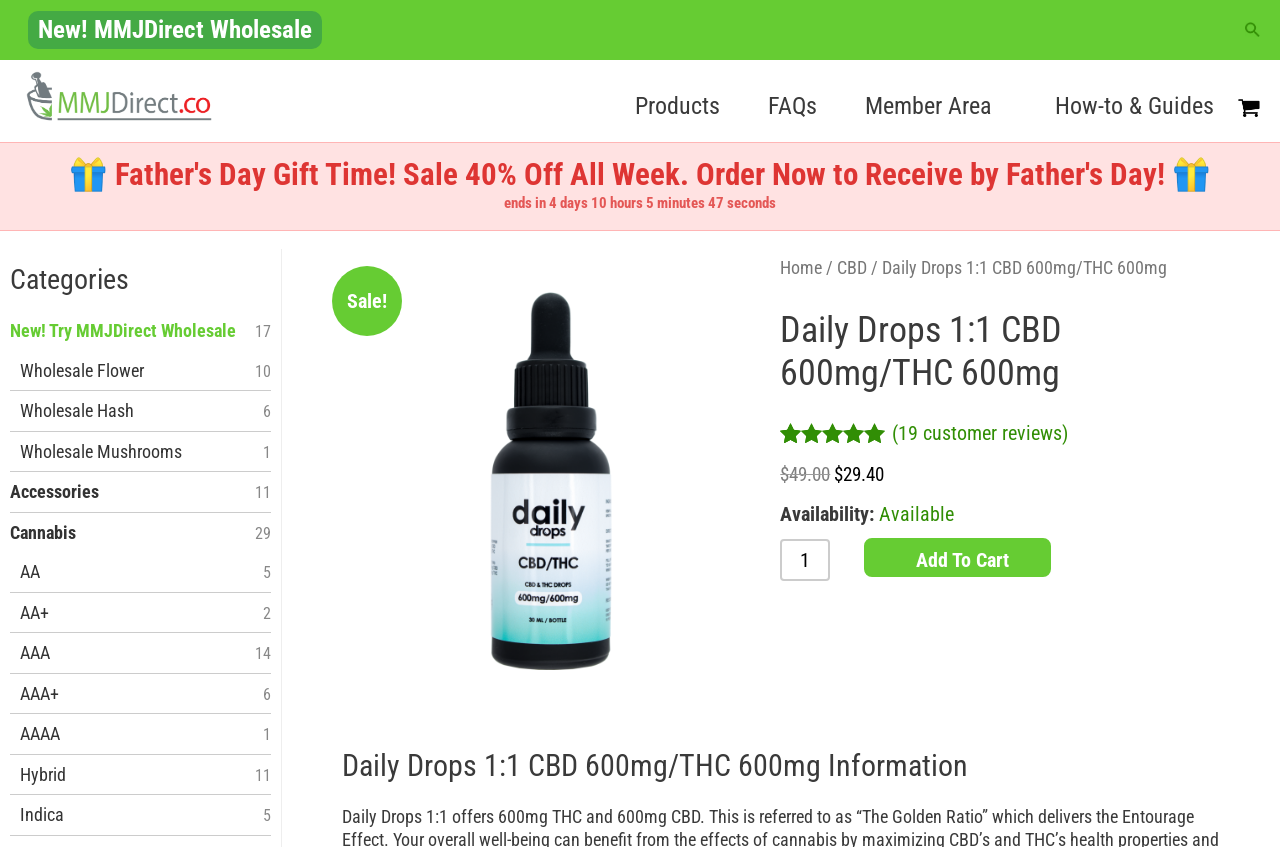What is the name of the product?
Using the image as a reference, answer the question in detail.

I found the answer by looking at the heading element with the text 'Daily Drops 1:1 CBD 600mg/THC 600mg' which is located at the top of the page, indicating that it is the main product being displayed.